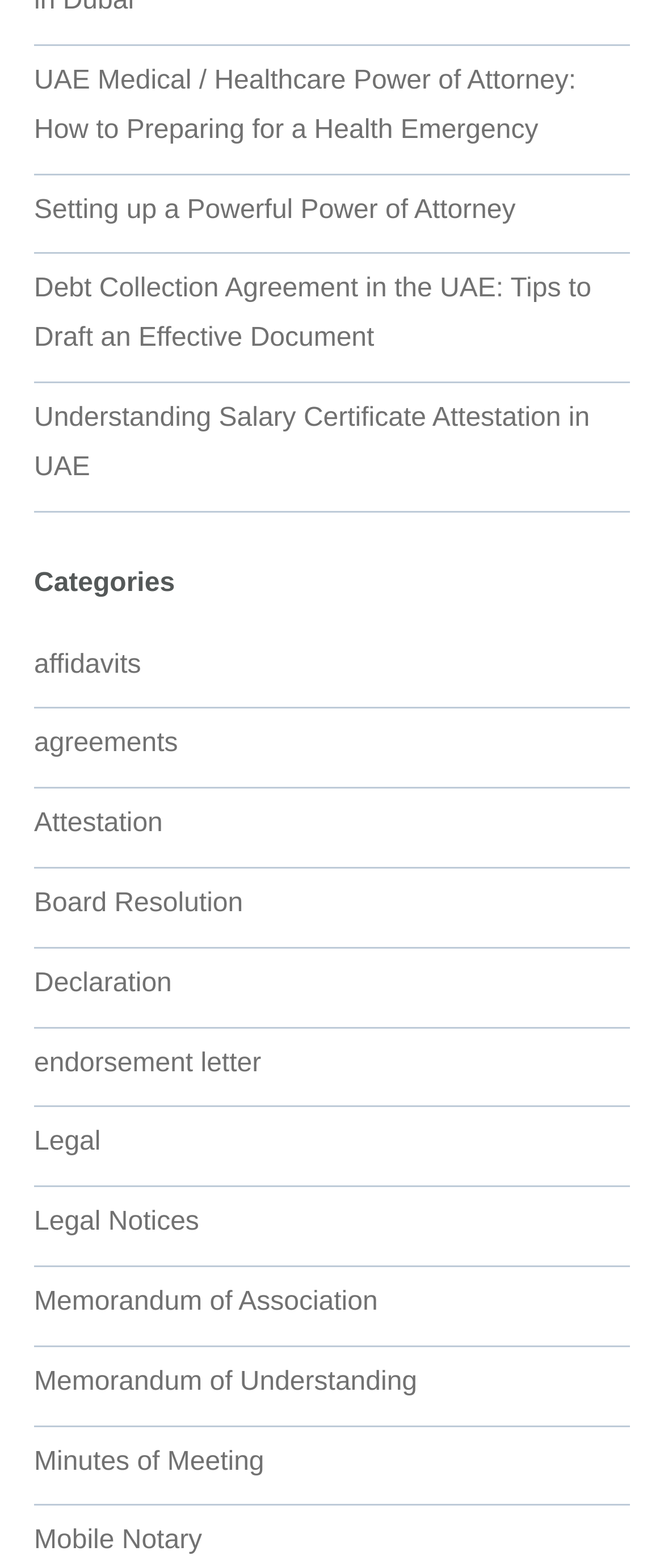How many links are there in total on the webpage?
Please provide a single word or phrase as the answer based on the screenshot.

24